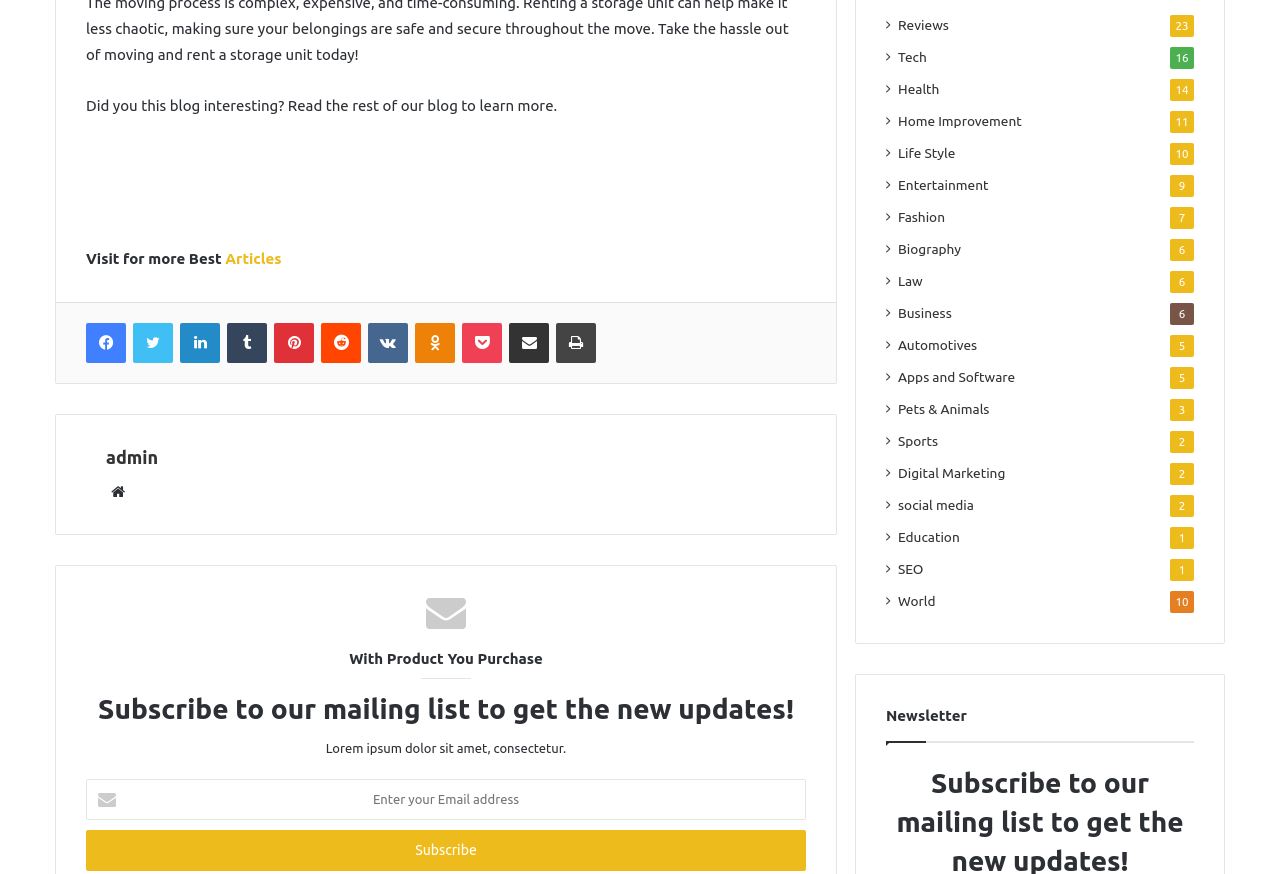Locate and provide the bounding box coordinates for the HTML element that matches this description: "LinkedIn".

[0.141, 0.369, 0.172, 0.415]